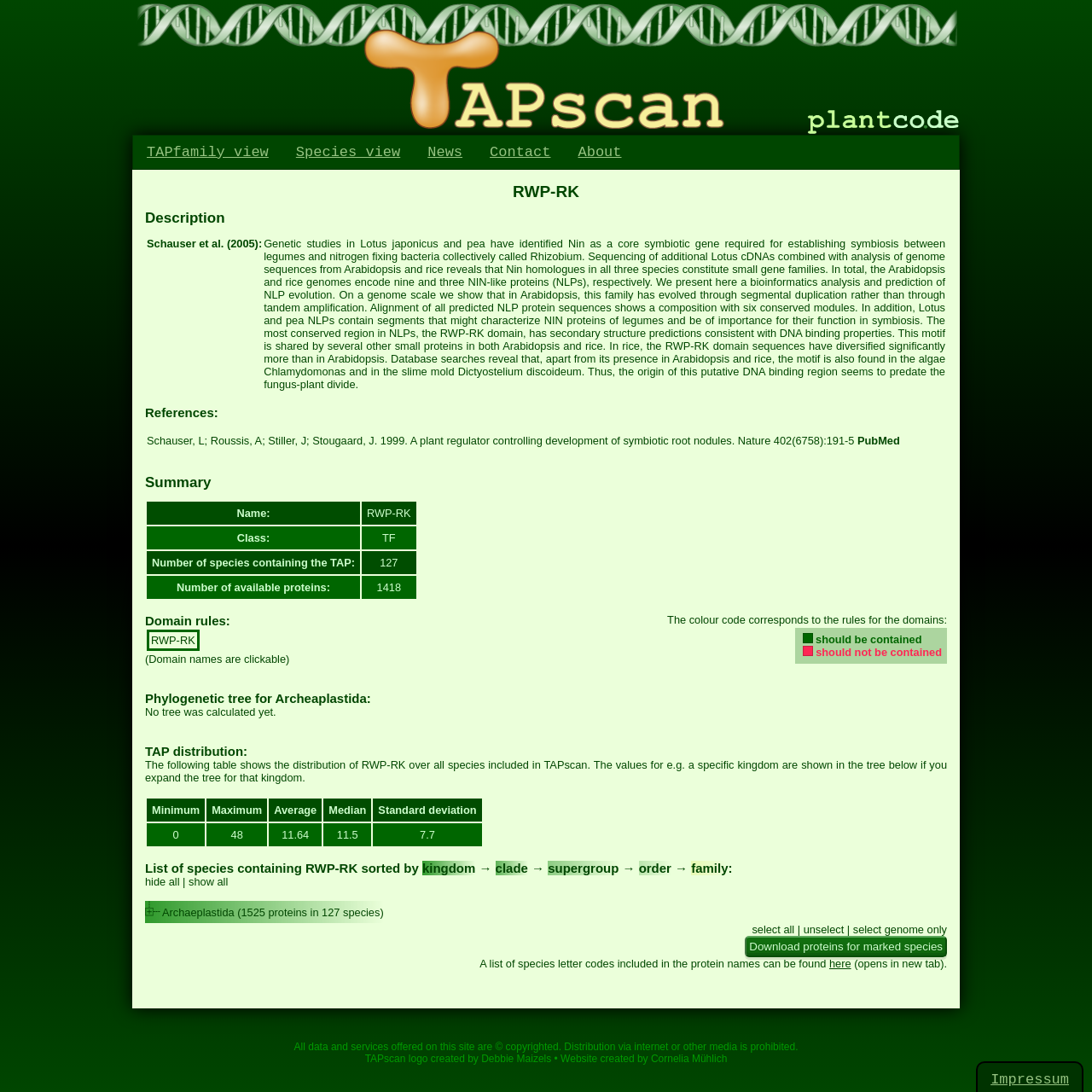Provide a one-word or brief phrase answer to the question:
How many species are included in TAPscan?

127